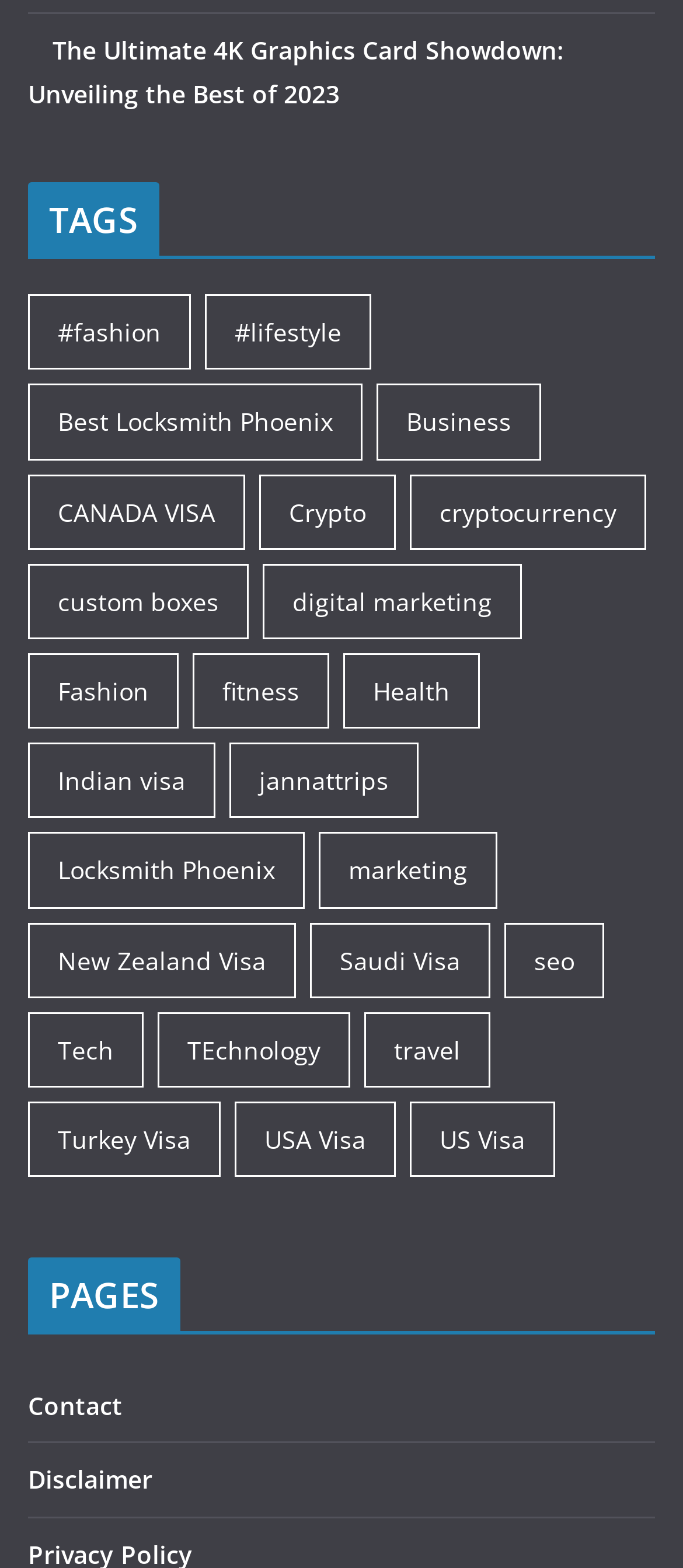Determine the bounding box of the UI component based on this description: "Best Locksmith Phoenix". The bounding box coordinates should be four float values between 0 and 1, i.e., [left, top, right, bottom].

[0.041, 0.245, 0.531, 0.293]